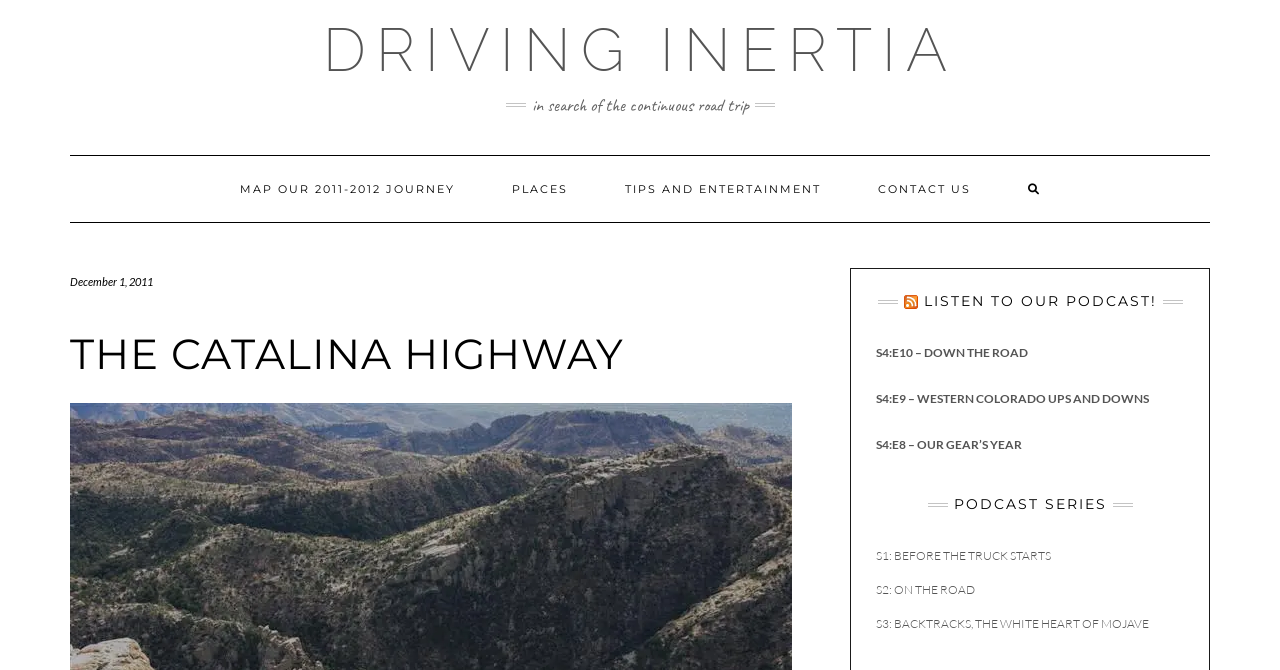Given the webpage screenshot, identify the bounding box of the UI element that matches this description: "Contact Us".

[0.664, 0.233, 0.779, 0.331]